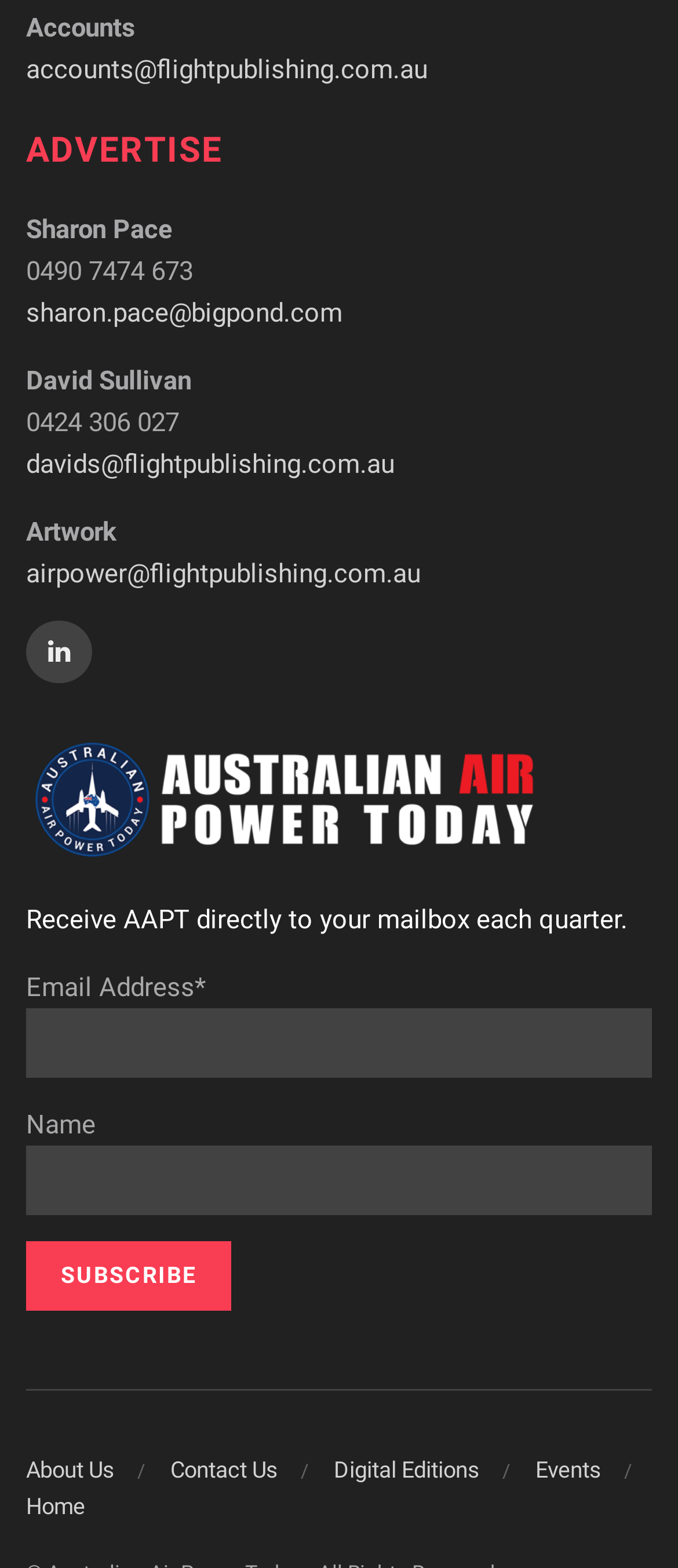Given the element description "parent_node: Name name="NAME"", identify the bounding box of the corresponding UI element.

[0.038, 0.726, 0.962, 0.771]